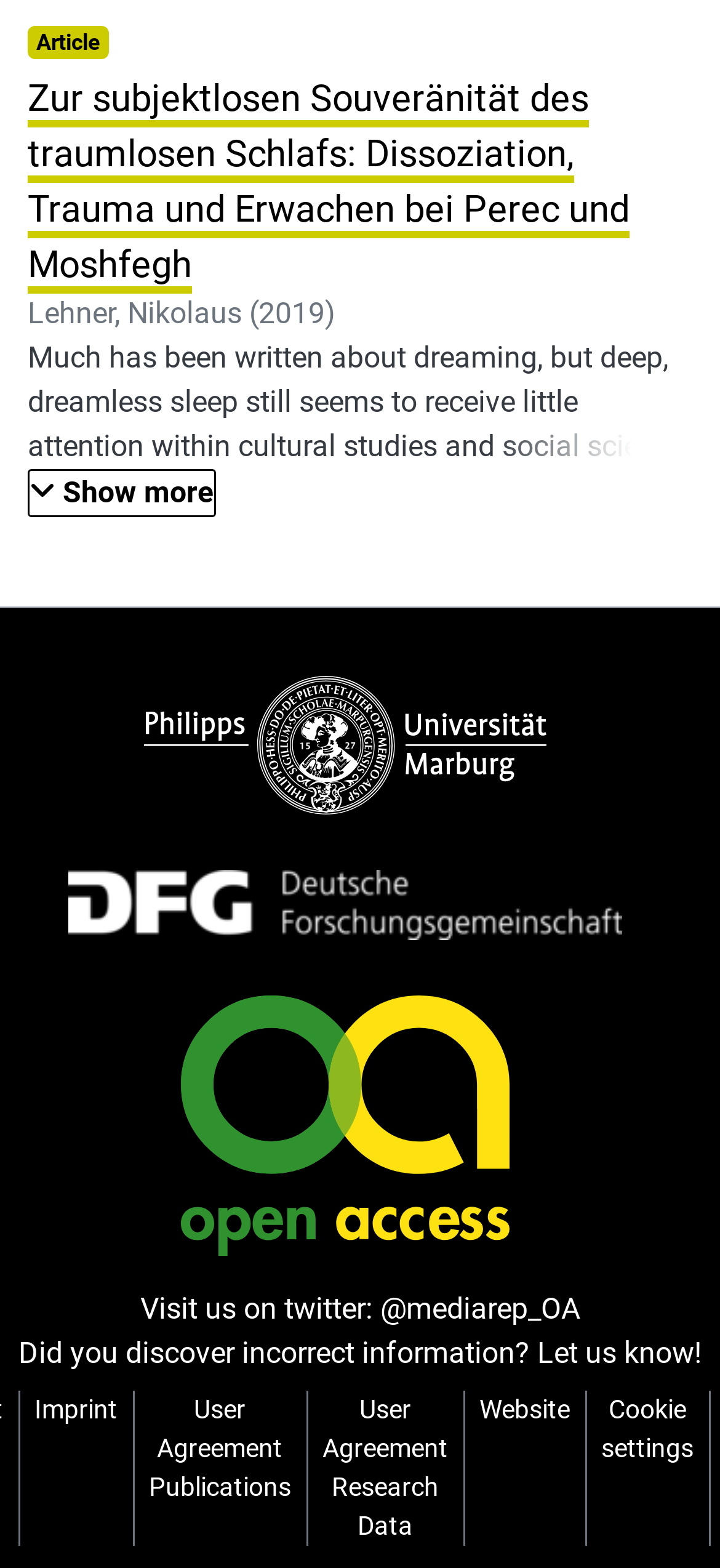Find the bounding box coordinates for the area that should be clicked to accomplish the instruction: "Click on the article title".

[0.038, 0.048, 0.874, 0.187]